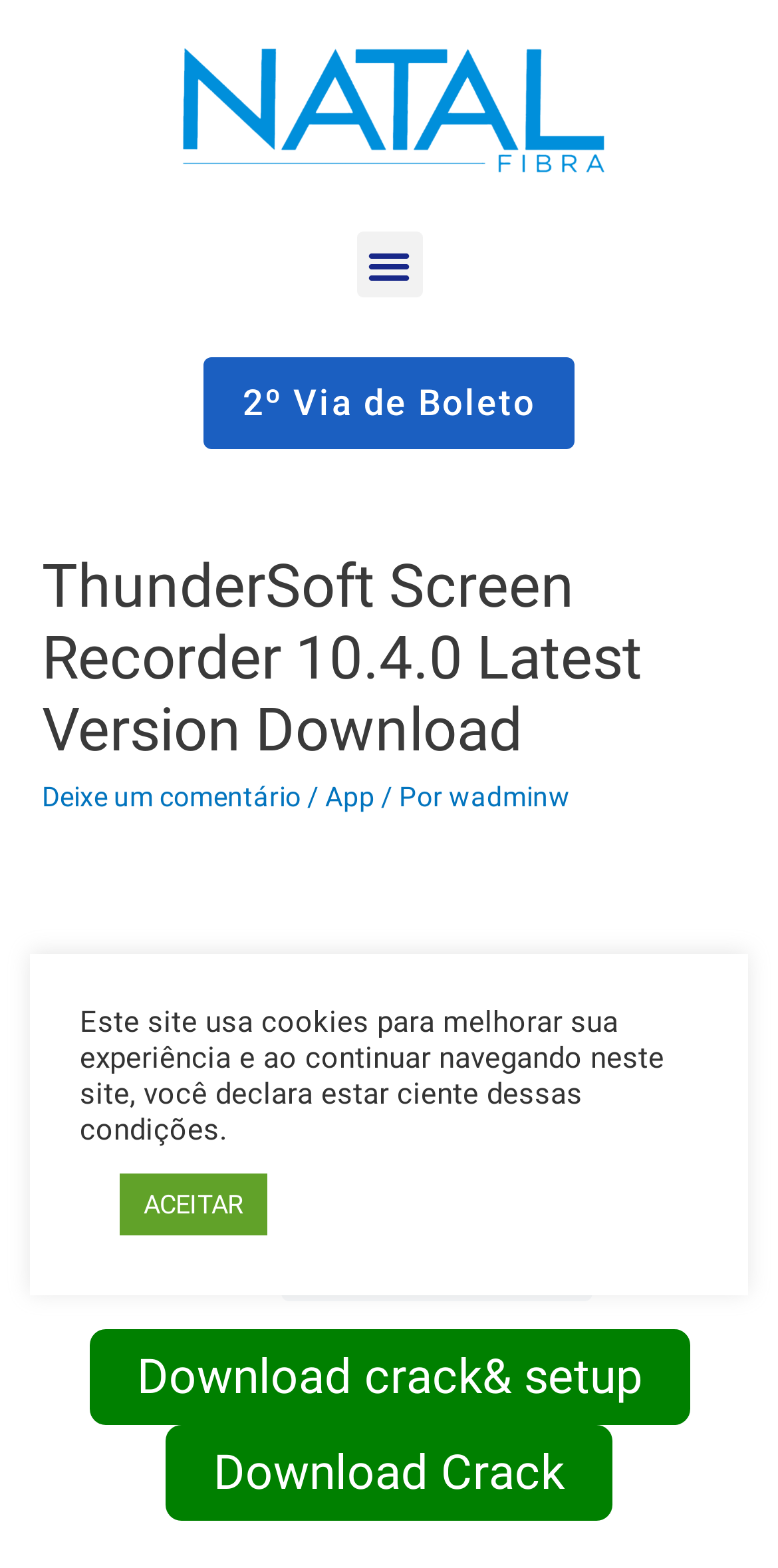Please identify the bounding box coordinates of the area that needs to be clicked to follow this instruction: "Download crack".

[0.213, 0.908, 0.787, 0.97]